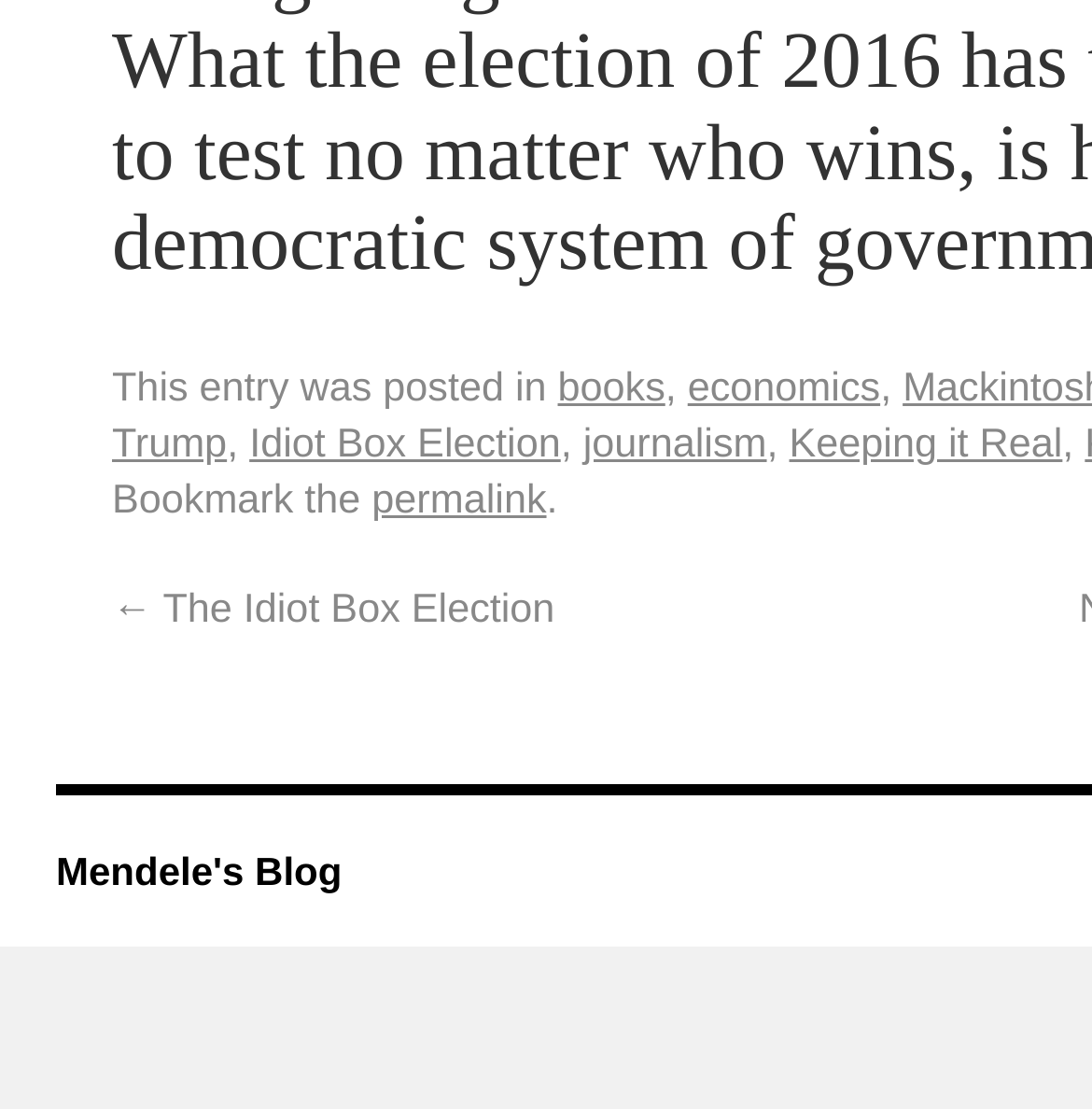From the element description: "journalism", extract the bounding box coordinates of the UI element. The coordinates should be expressed as four float numbers between 0 and 1, in the order [left, top, right, bottom].

[0.534, 0.478, 0.702, 0.518]